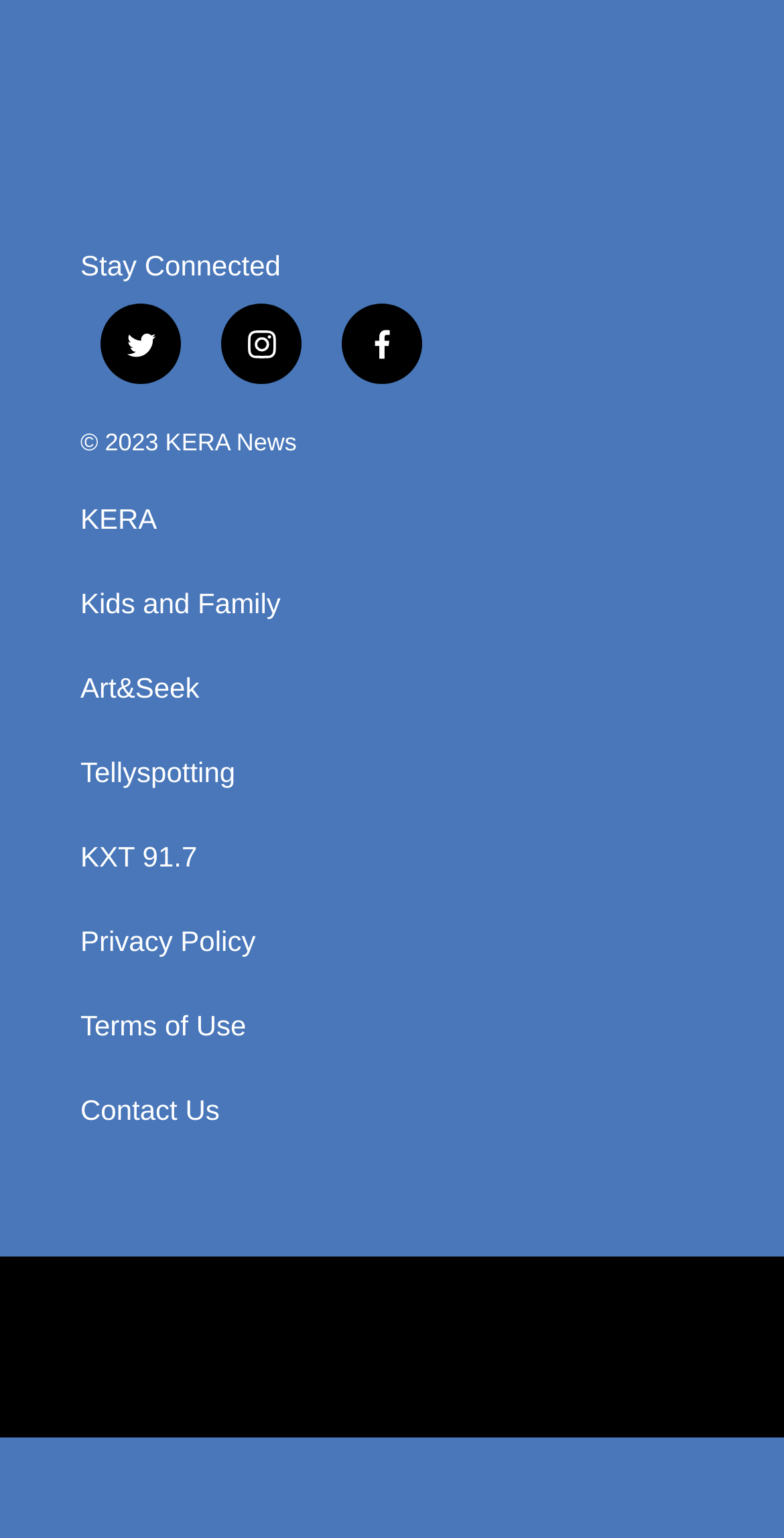What is the copyright year?
Give a single word or phrase answer based on the content of the image.

2023